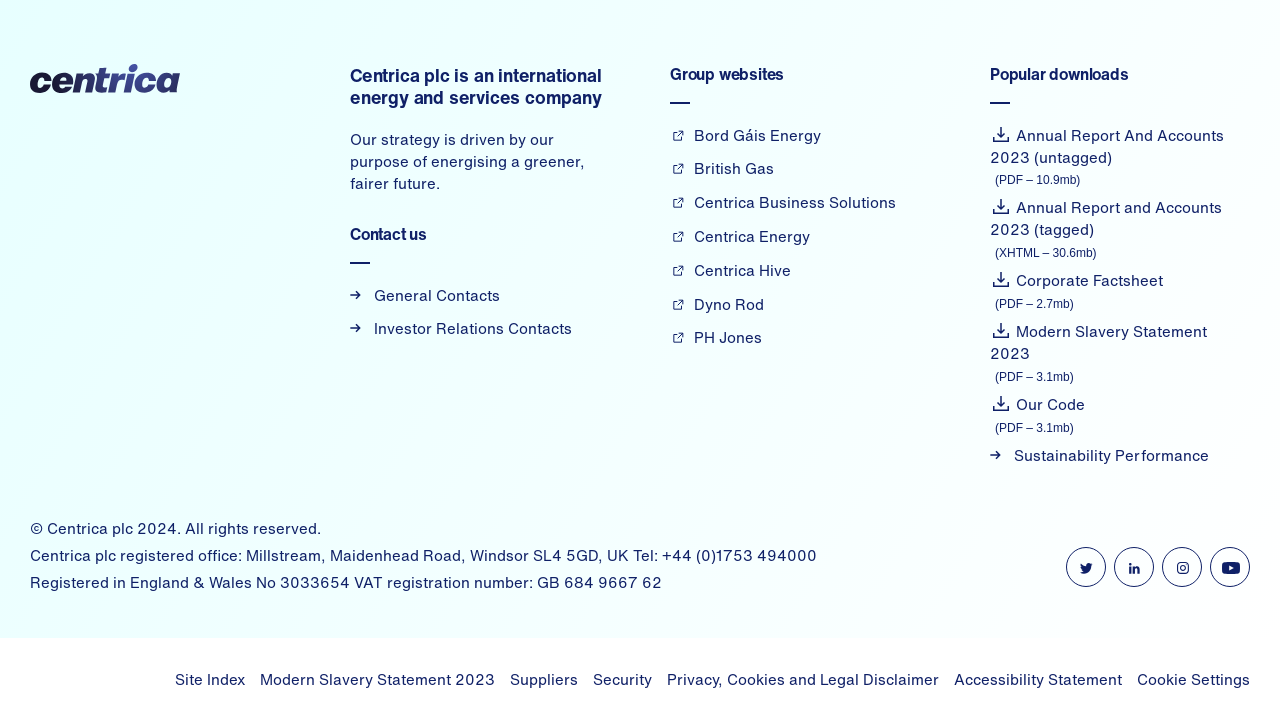Refer to the image and provide an in-depth answer to the question:
What is the file size of the Annual Report And Accounts 2023 (untagged)?

The file size of the Annual Report And Accounts 2023 (untagged) is mentioned in the static text '(PDF – 10.9mb)' which is located next to the link 'Annual Report And Accounts 2023 (untagged)'.